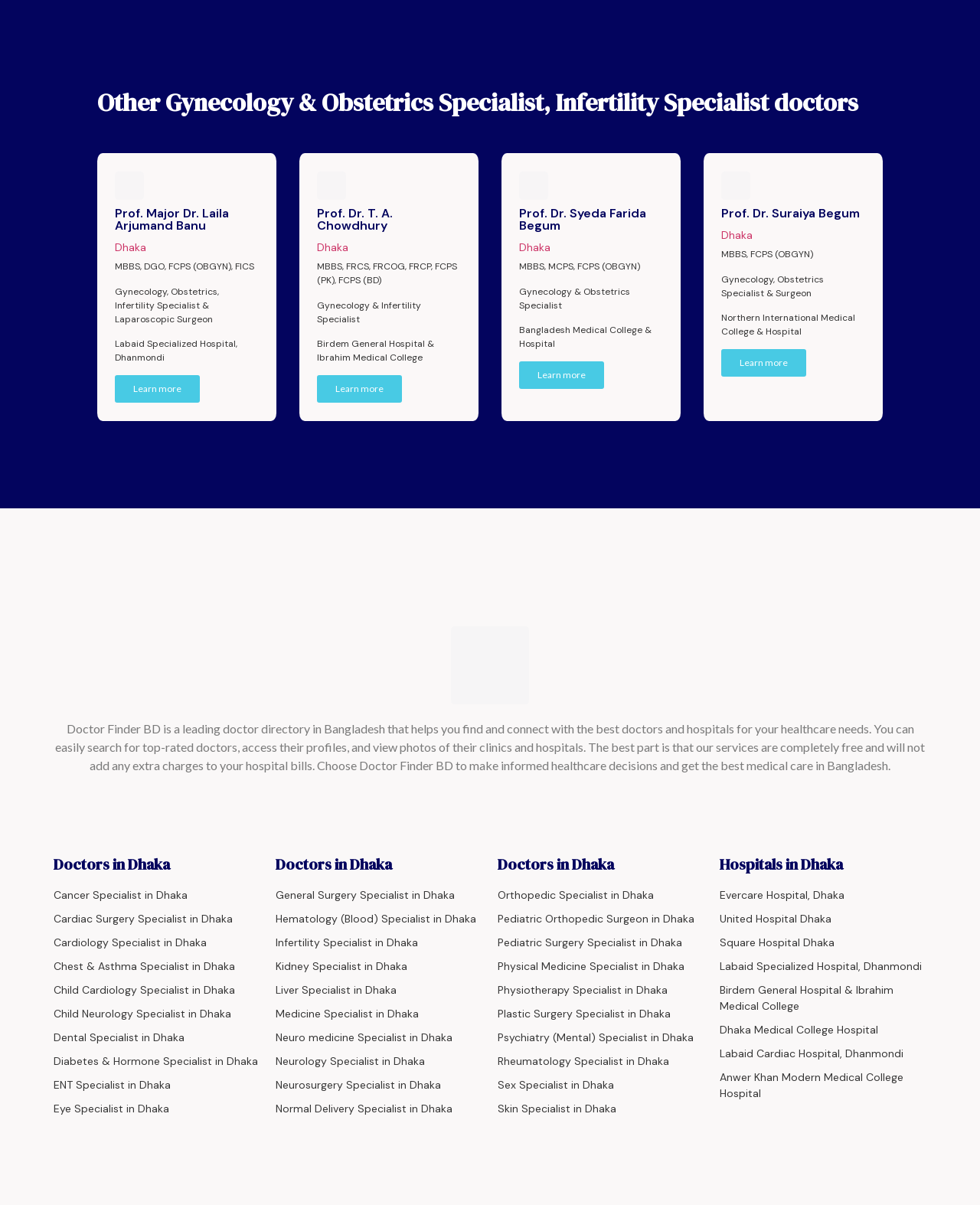Bounding box coordinates are specified in the format (top-left x, top-left y, bottom-right x, bottom-right y). All values are floating point numbers bounded between 0 and 1. Please provide the bounding box coordinate of the region this sentence describes: Eye Specialist in Dhaka

[0.055, 0.914, 0.266, 0.927]